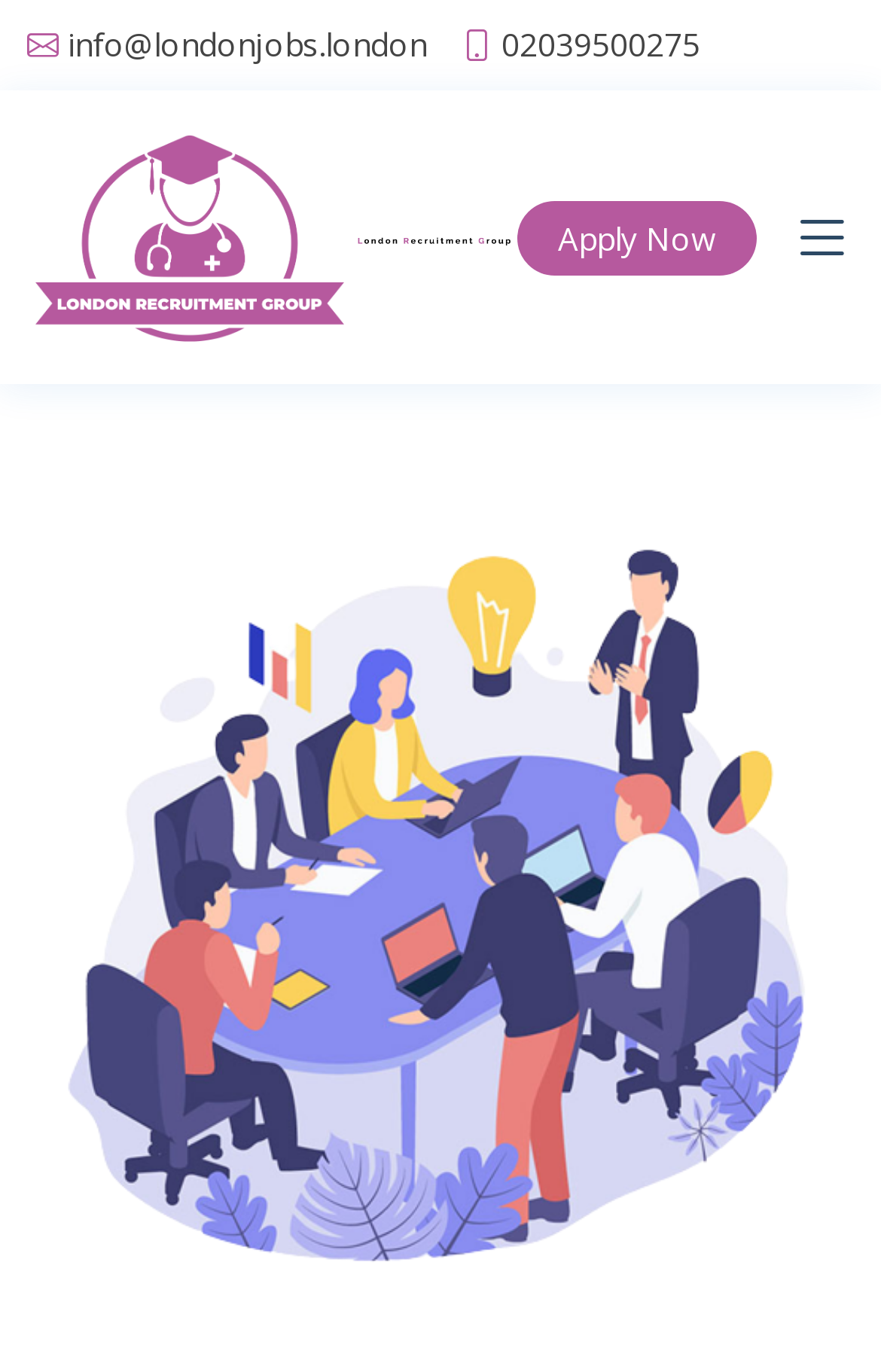Provide a brief response to the question using a single word or phrase: 
How many images are on the webpage?

3